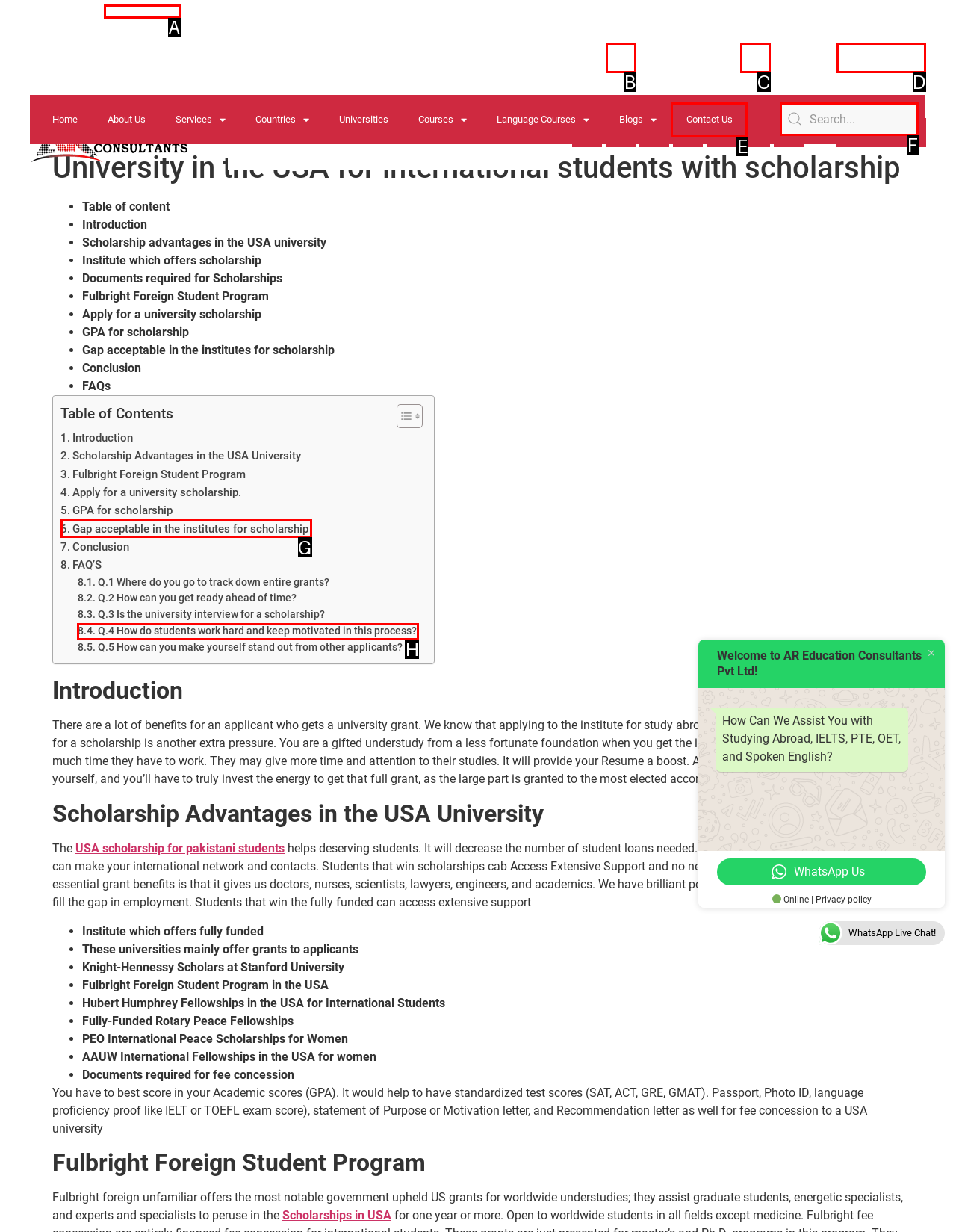Which HTML element should be clicked to perform the following task: Apply Now
Reply with the letter of the appropriate option.

D